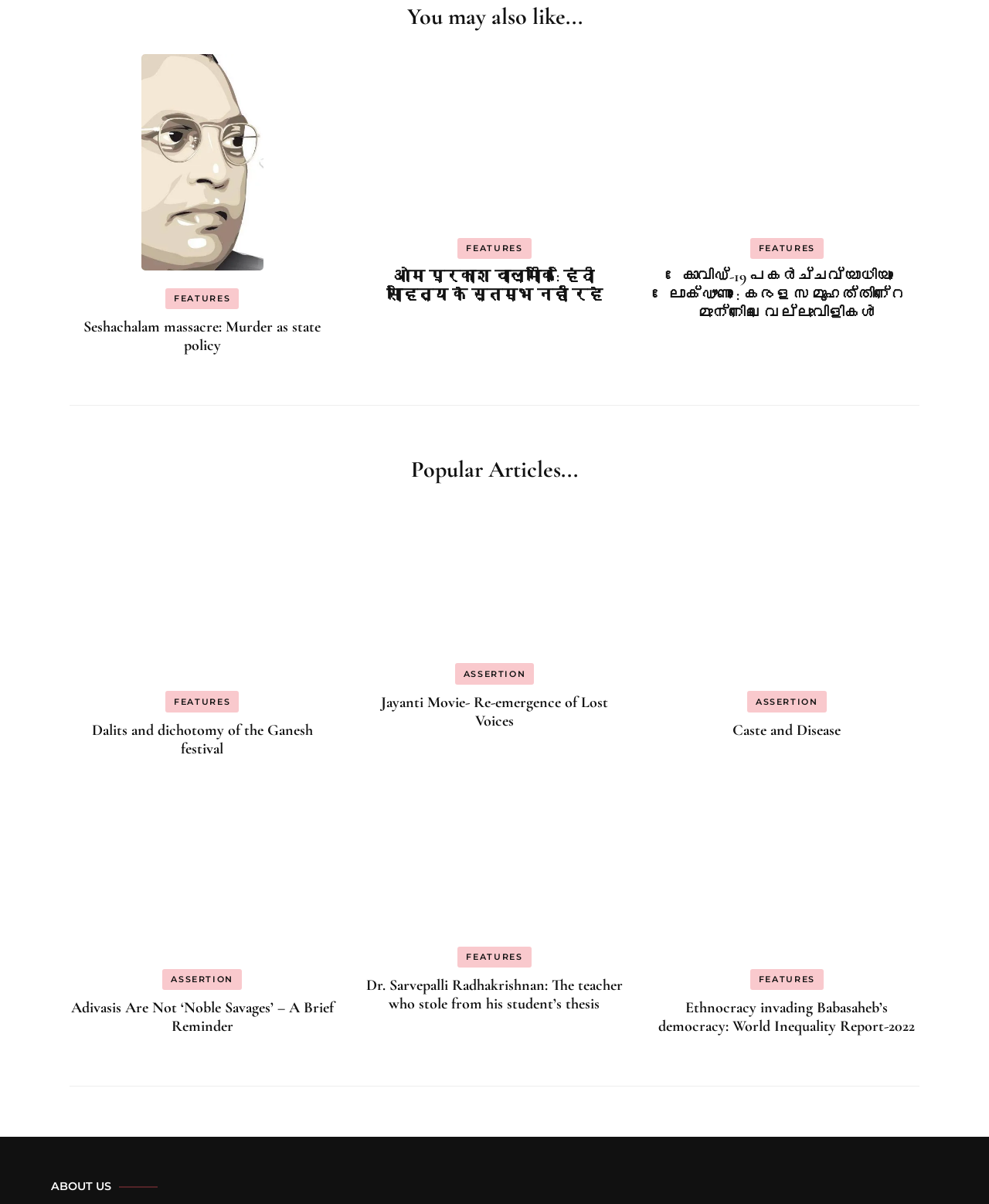Give a concise answer using one word or a phrase to the following question:
What is the category of the third article?

FEATURES